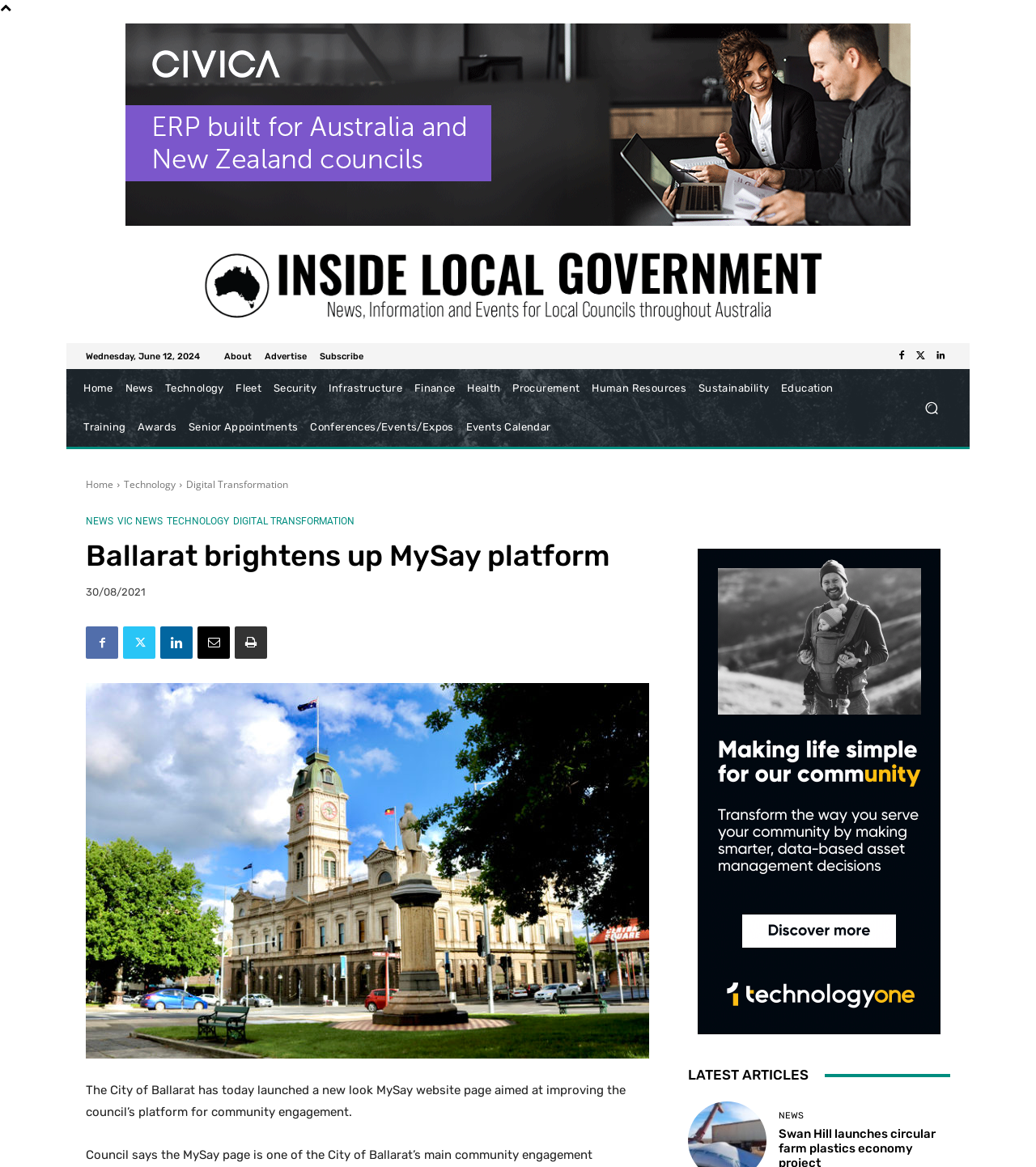What is the date of the article?
Use the information from the image to give a detailed answer to the question.

The date of the article can be found at the top of the page, below the heading 'Ballarat brightens up MySay platform', which is '30/08/2021'.